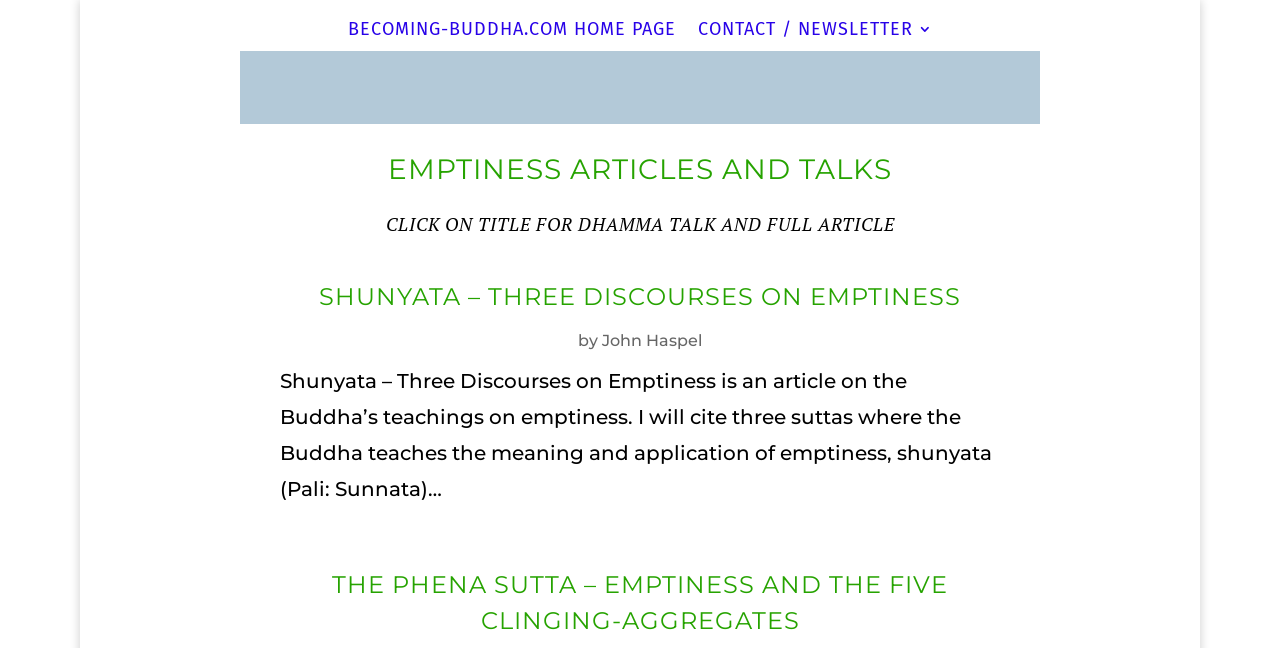Highlight the bounding box of the UI element that corresponds to this description: "John Haspel".

[0.47, 0.51, 0.548, 0.539]